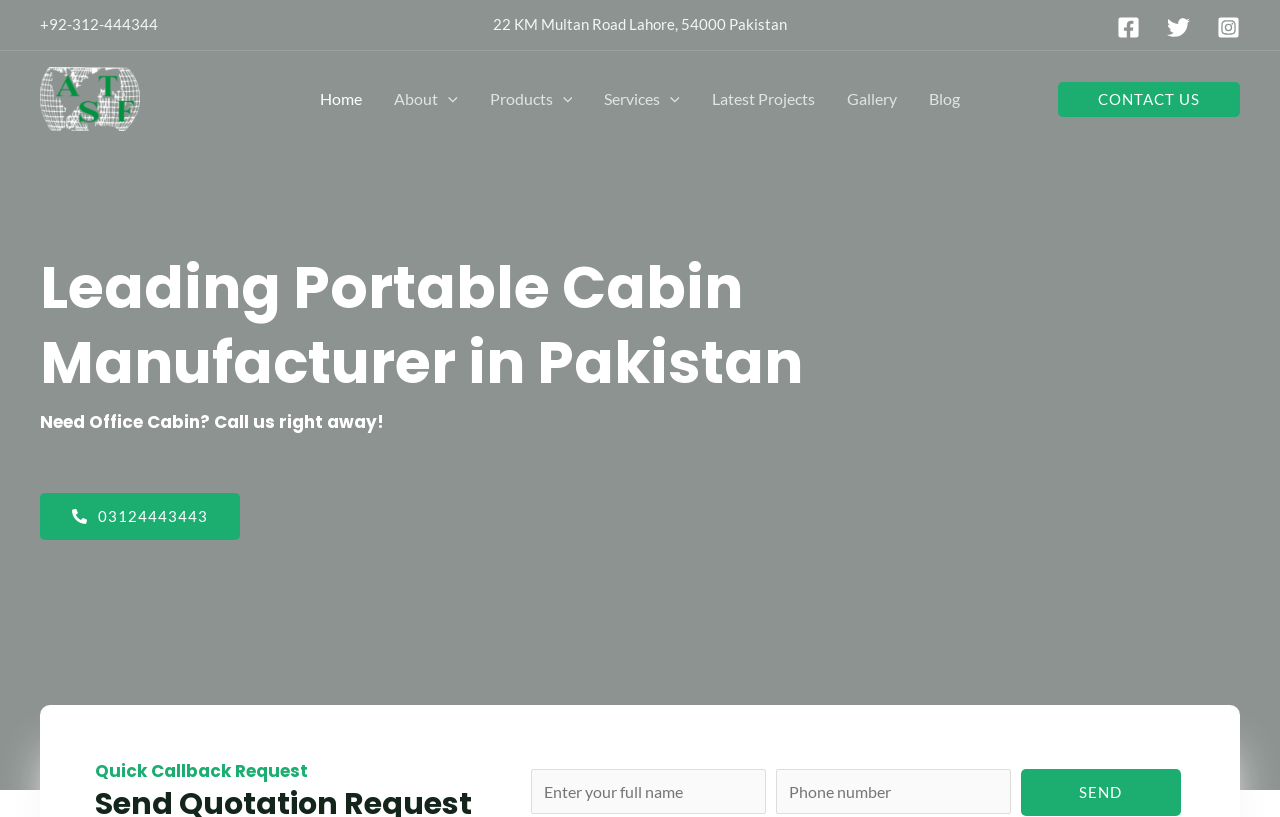What is the purpose of the 'Quick Callback Request' section?
Please provide a comprehensive answer to the question based on the webpage screenshot.

The 'Quick Callback Request' section is a form that allows users to request a callback from the company. It has input fields for name and phone number, and a 'SEND' button to submit the request.